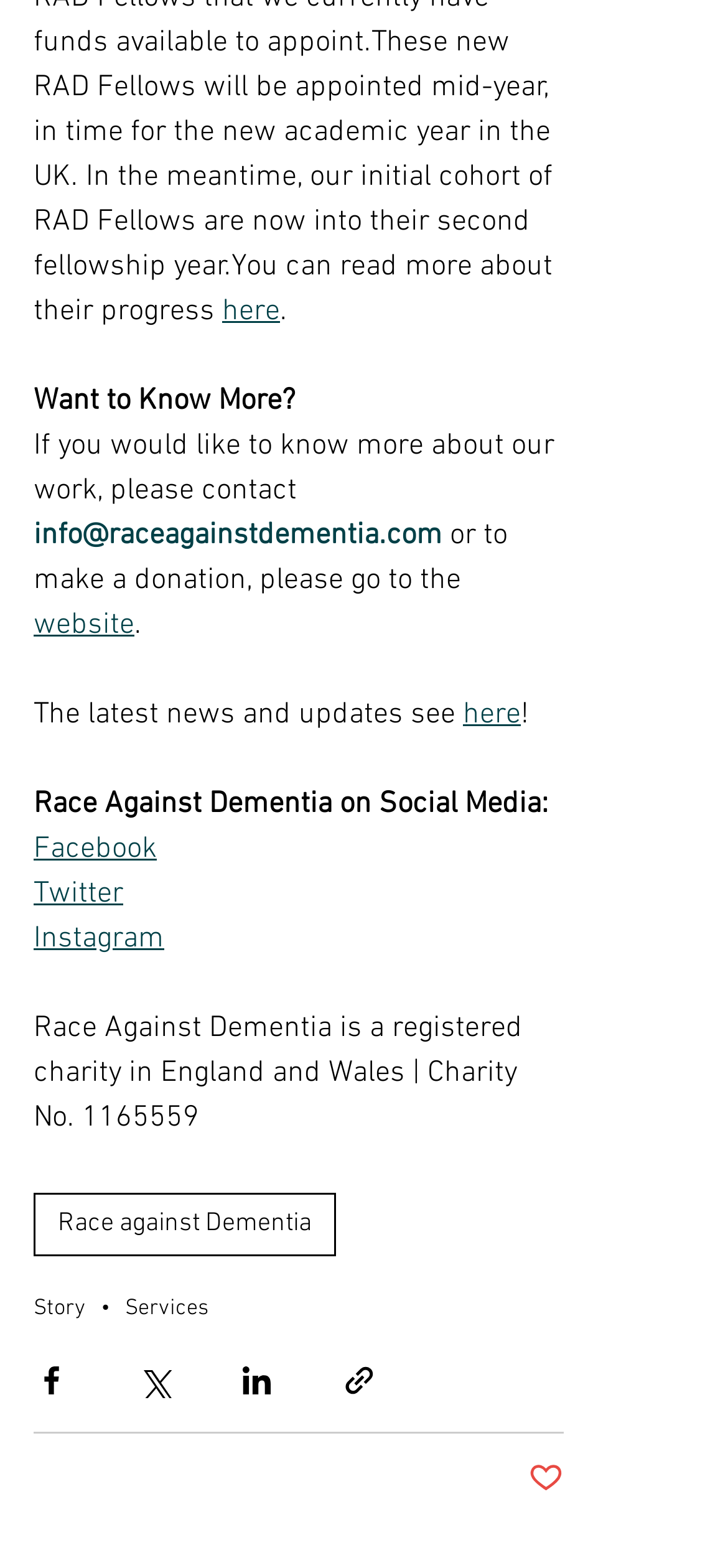Determine the bounding box coordinates for the area that needs to be clicked to fulfill this task: "Visit the website". The coordinates must be given as four float numbers between 0 and 1, i.e., [left, top, right, bottom].

[0.046, 0.387, 0.185, 0.411]